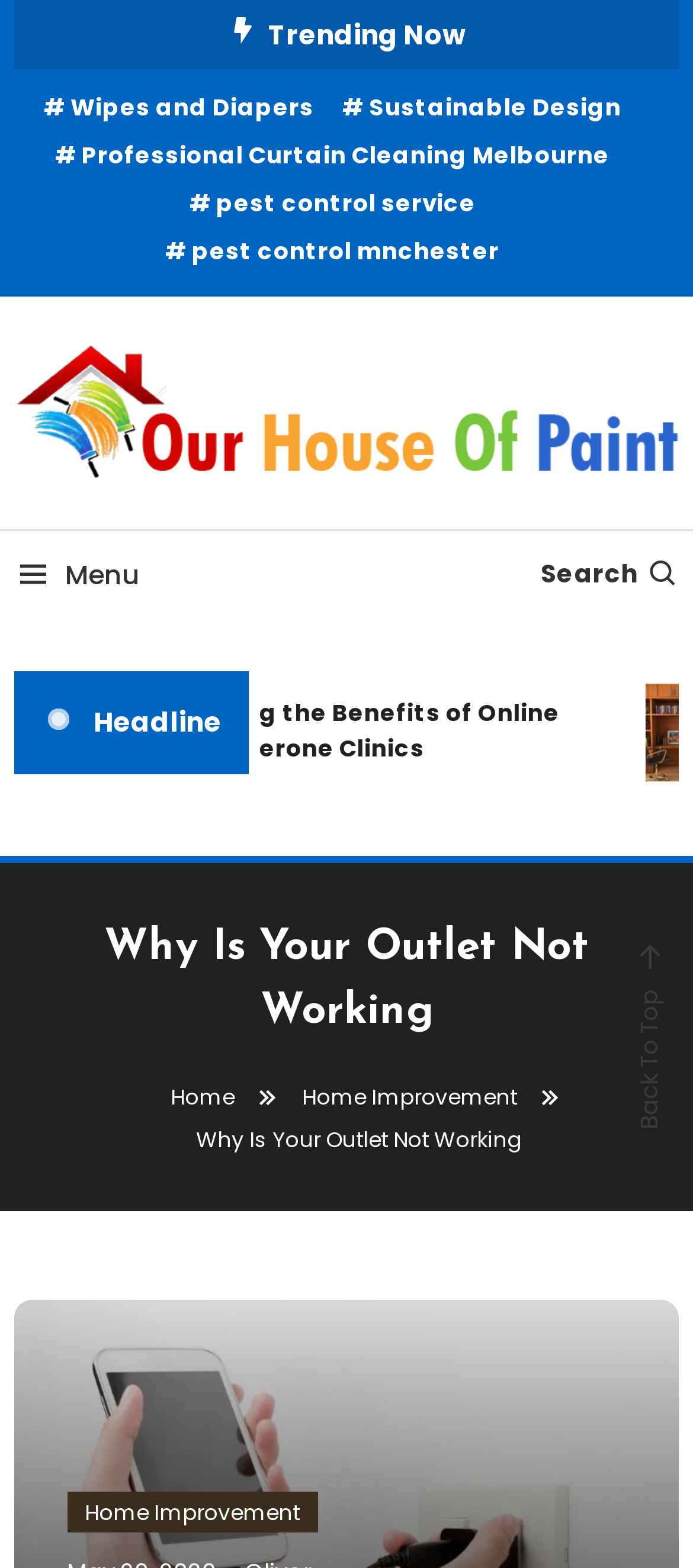Offer a comprehensive description of the webpage’s content and structure.

The webpage is about "Why Is Your Outlet Not Working" and is part of the "Our House Of Paint" website. At the top, there is a section labeled "Trending Now" with four links to various topics, including "Wipes and Diapers", "Sustainable Design", "Professional Curtain Cleaning Melbourne", and "pest control service". 

Below this section, there is a large banner with the website's logo, "Our House Of Paint", which spans almost the entire width of the page. 

To the right of the logo, there are two links to the website's homepage and a search bar. Below the banner, there is a heading that reads "Home Information". 

The main content of the page starts with a headline, followed by a link to an article titled "Unveiling the Benefits of Online Testosterone Clinics". The main topic of the page, "Why Is Your Outlet Not Working", is presented as a heading. 

Underneath, there is a navigation section with breadcrumbs, showing the path from the homepage to the current page, which is categorized under "Home Improvement". 

At the very bottom of the page, there is a "Back To Top" link, allowing users to quickly return to the top of the page.